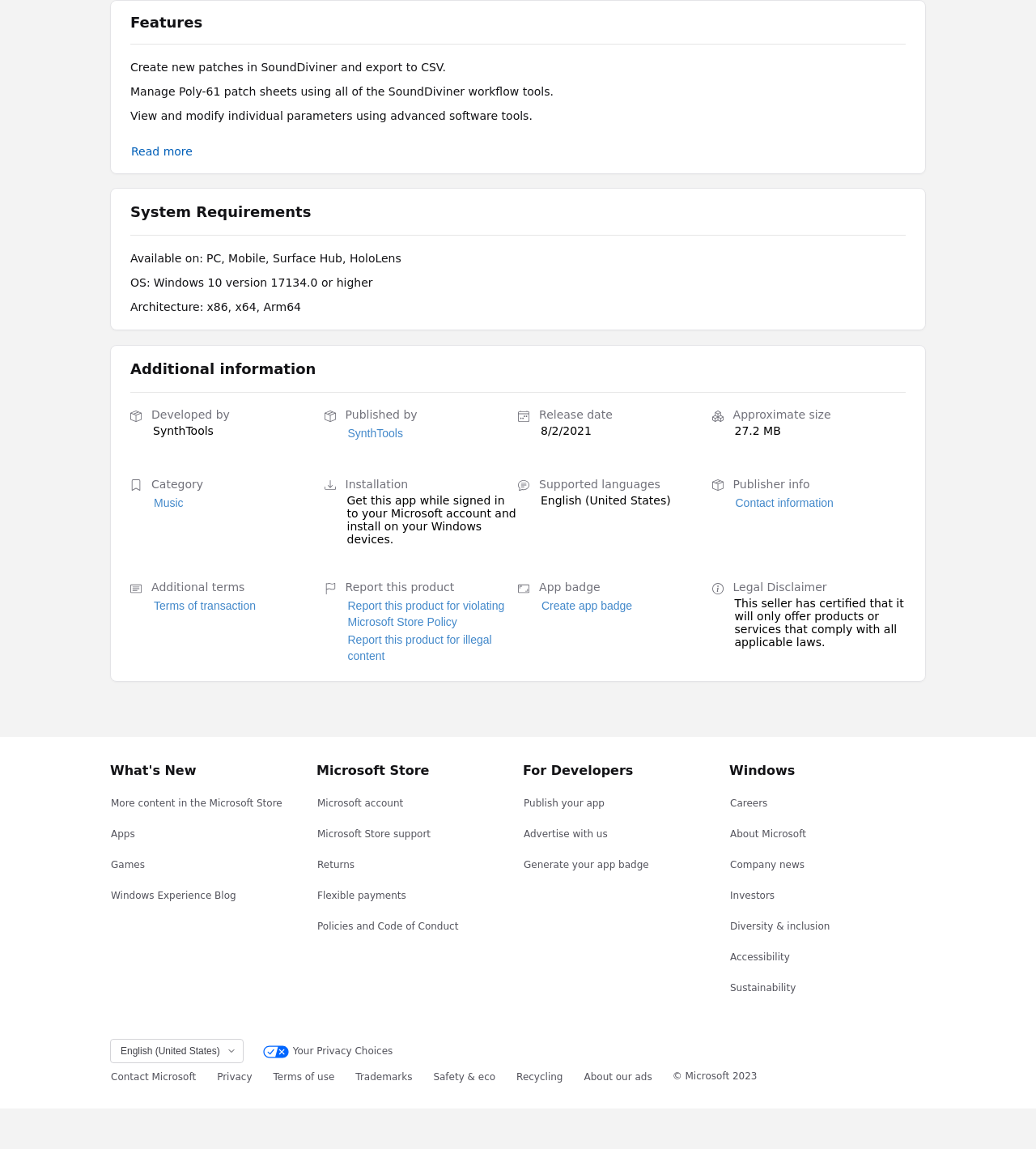Bounding box coordinates are given in the format (top-left x, top-left y, bottom-right x, bottom-right y). All values should be floating point numbers between 0 and 1. Provide the bounding box coordinate for the UI element described as: name="prefix"

[0.106, 0.777, 0.141, 0.799]